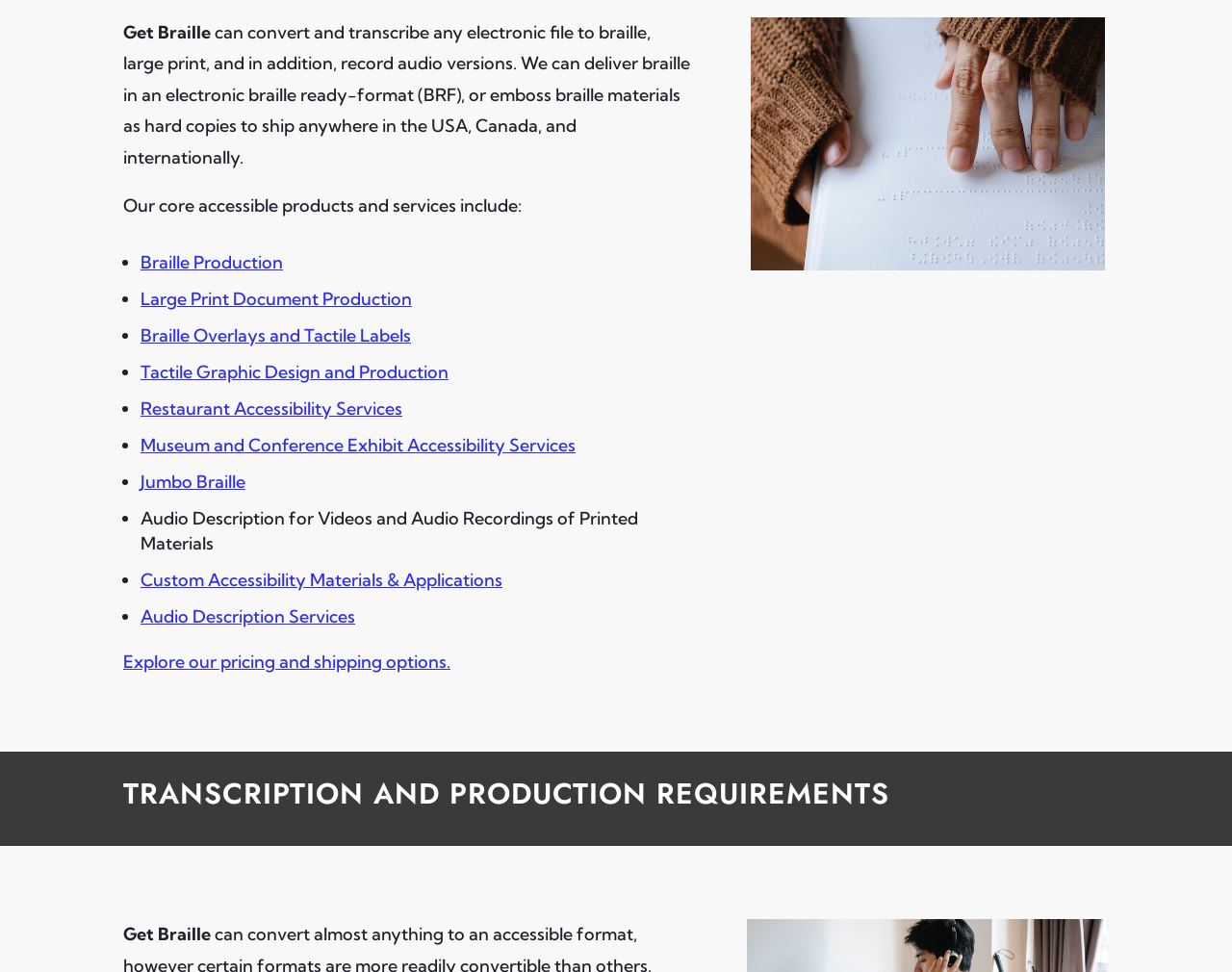Provide your answer to the question using just one word or phrase: What is the image on the webpage about?

Woman reading braille menu